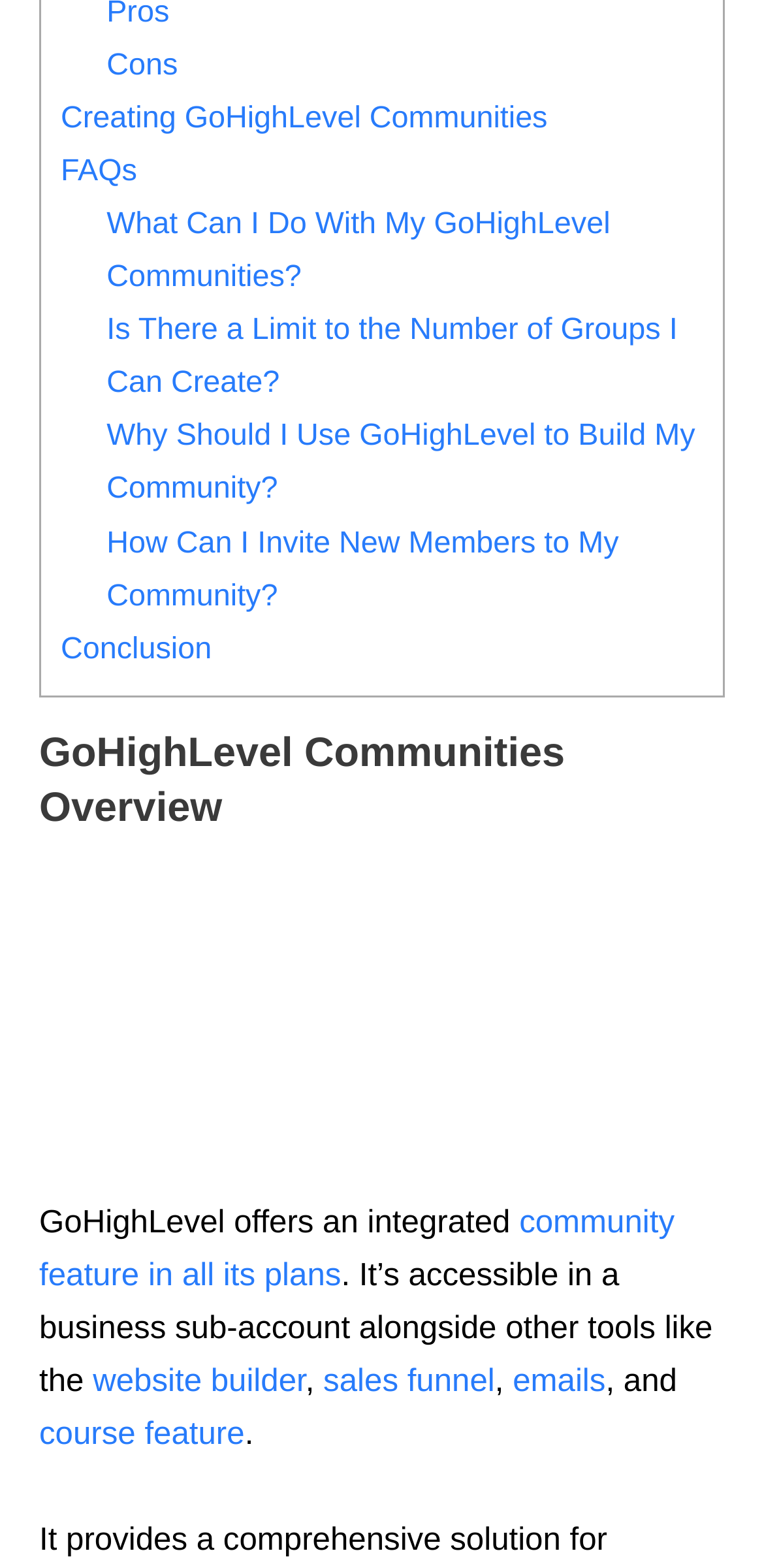Determine the bounding box coordinates for the clickable element to execute this instruction: "Explore 'website builder'". Provide the coordinates as four float numbers between 0 and 1, i.e., [left, top, right, bottom].

[0.121, 0.87, 0.4, 0.892]